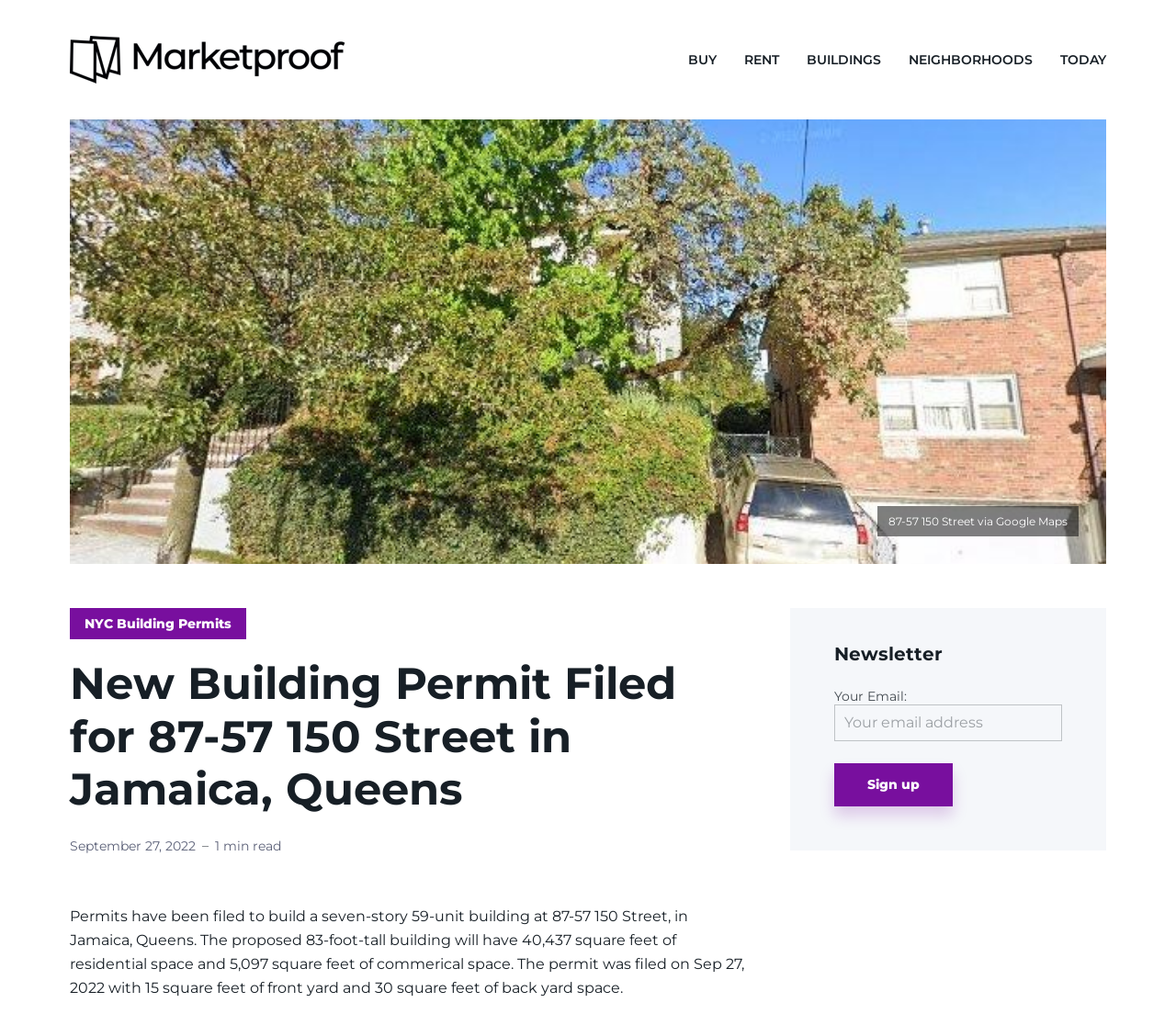Based on what you see in the screenshot, provide a thorough answer to this question: When was the permit filed?

The date of the permit filing can be found in the main article text 'The permit was filed on Sep 27, 2022 with 15 square feet of front yard and 30 square feet of back yard space.' and also in the date stamp 'September 27, 2022' above the article text.